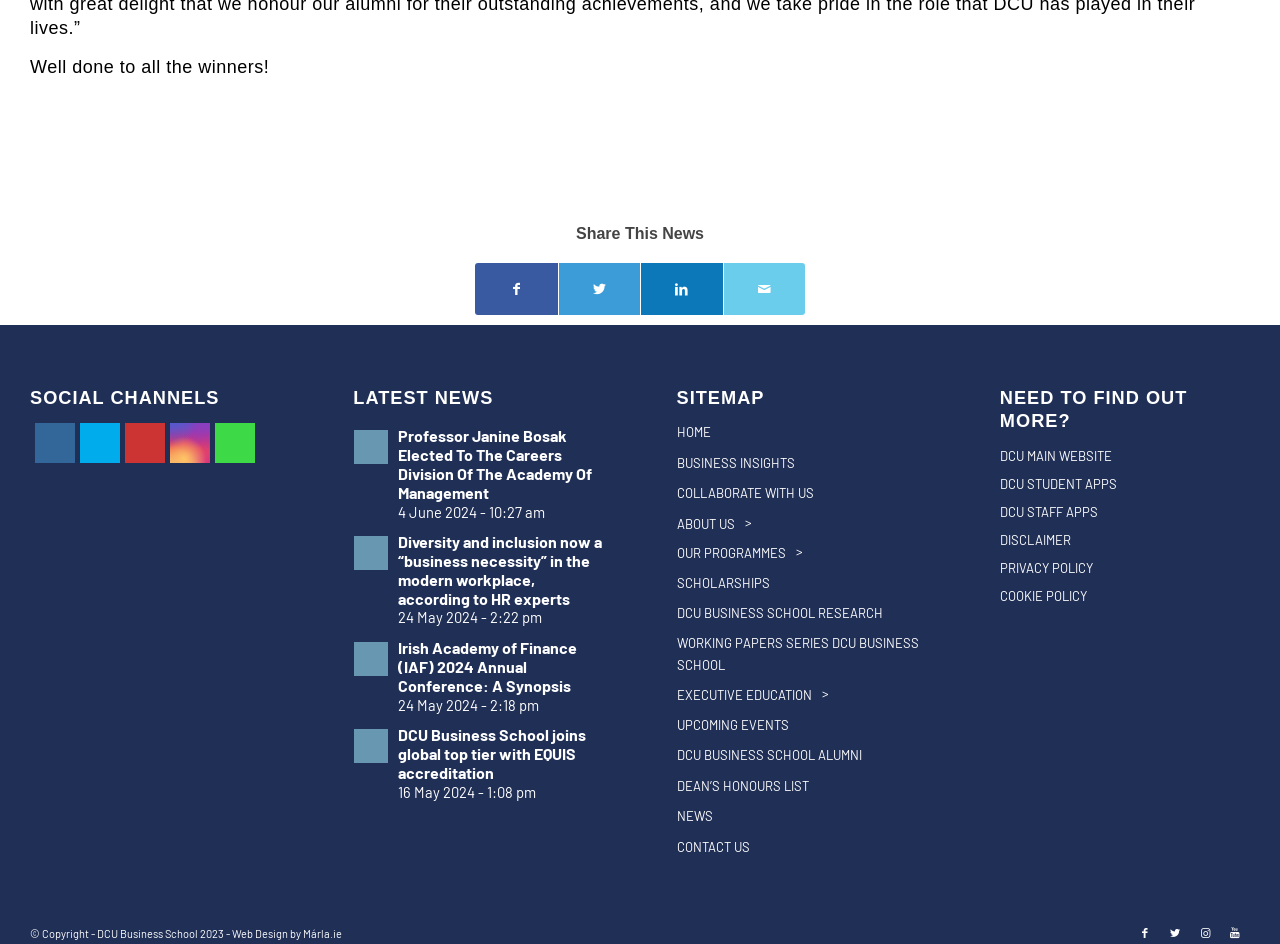Please find the bounding box coordinates of the element that you should click to achieve the following instruction: "Check the social channels". The coordinates should be presented as four float numbers between 0 and 1: [left, top, right, bottom].

[0.023, 0.41, 0.219, 0.435]